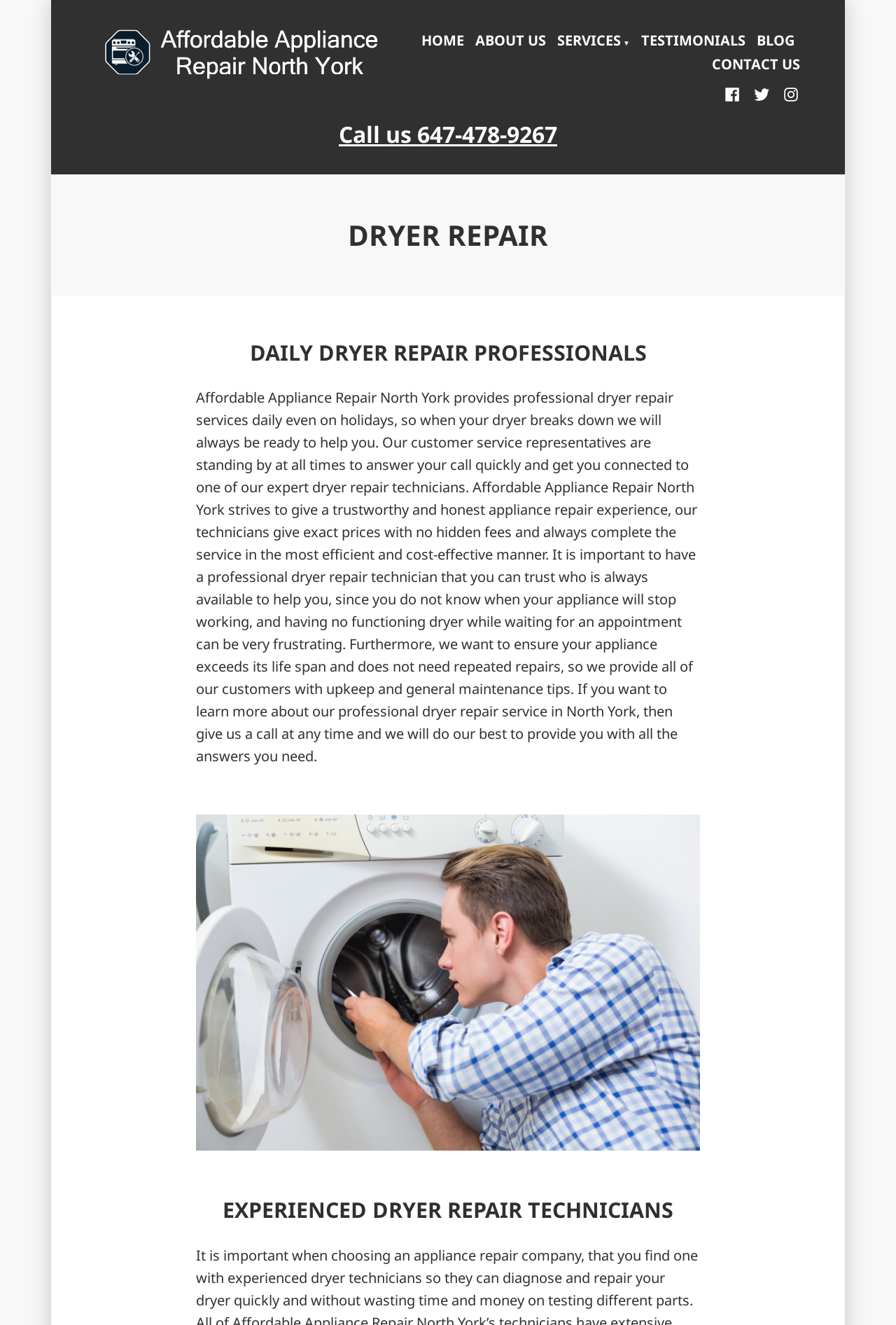Show the bounding box coordinates for the HTML element as described: "HOME".

[0.47, 0.022, 0.524, 0.04]